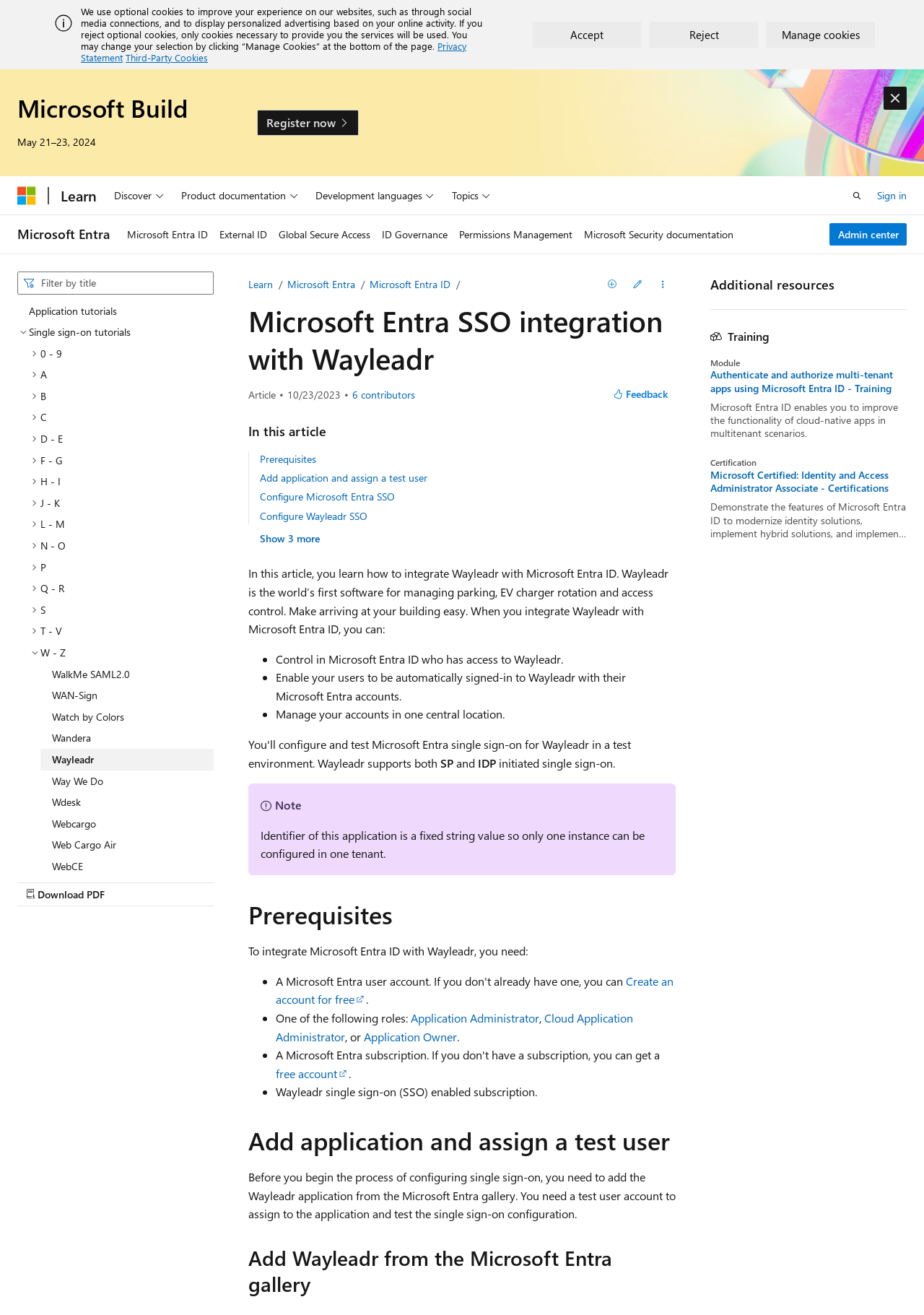Locate the bounding box coordinates of the UI element described by: "Configure Microsoft Entra SSO". Provide the coordinates as four float numbers between 0 and 1, formatted as [left, top, right, bottom].

[0.281, 0.373, 0.427, 0.383]